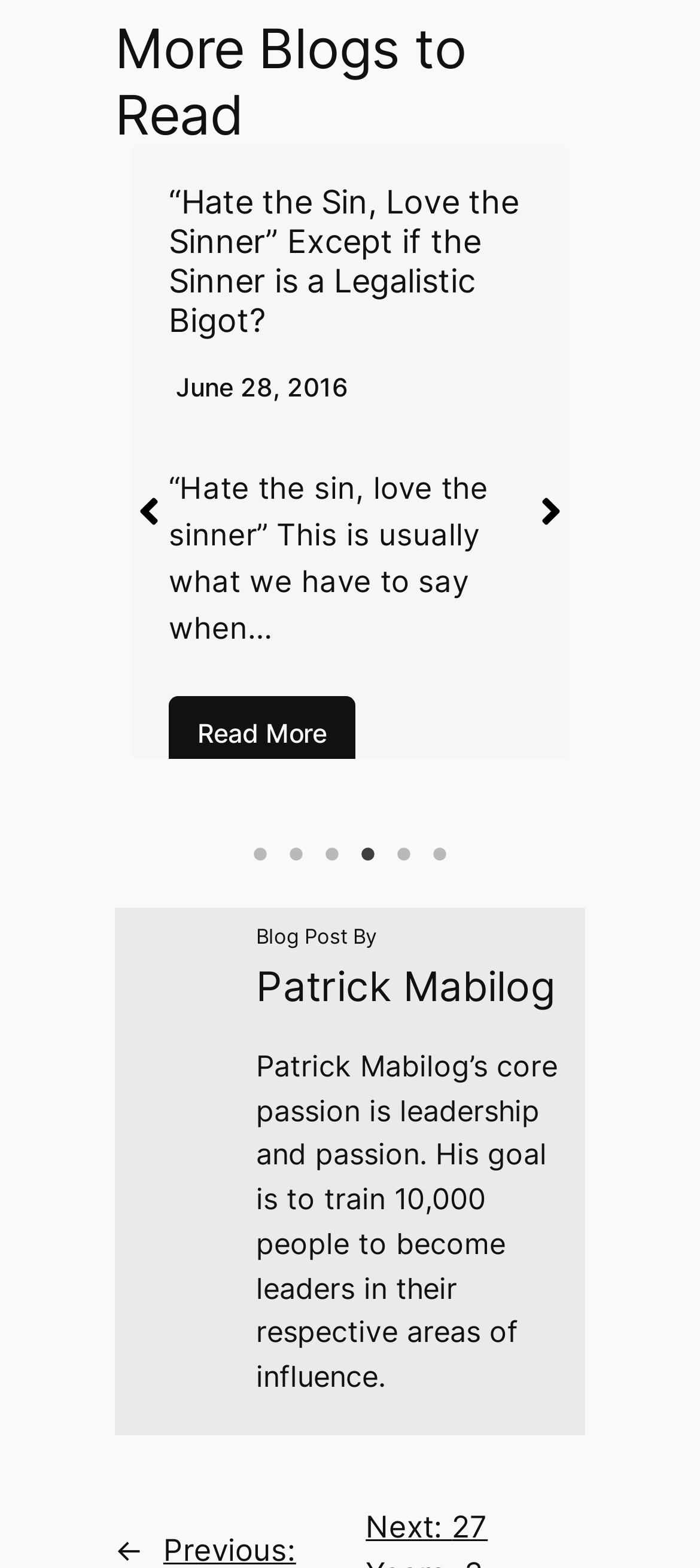What is the orientation of the tablist?
Provide a concise answer using a single word or phrase based on the image.

horizontal